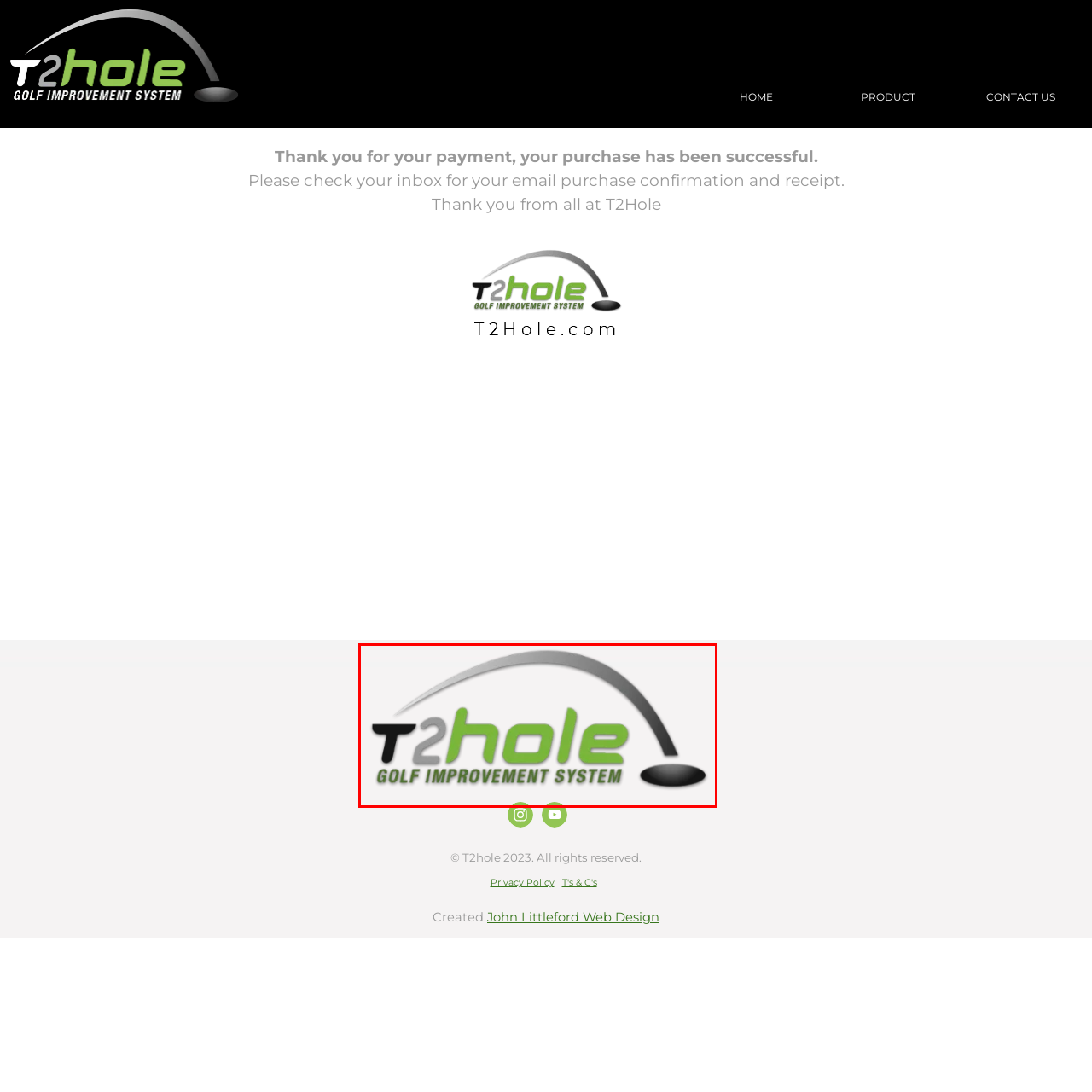Generate a detailed caption for the image contained in the red outlined area.

The image showcases the logo of T2Hole, a brand focused on golf improvement. It features a stylized design with the bold text "T2hole" in a vibrant green color, symbolizing innovation and growth within the sport. Below the main text, the phrase "GOLF IMPROVEMENT SYSTEM" is presented in a clean, professional font, emphasizing the brand's commitment to enhancing golfing skills. A sleek, curved graphic element arches over the logo, reminiscent of a golf swing, adding a dynamic touch that conveys motion and precision. This logo represents T2Hole's mission to provide effective solutions for golfers aiming to elevate their game.